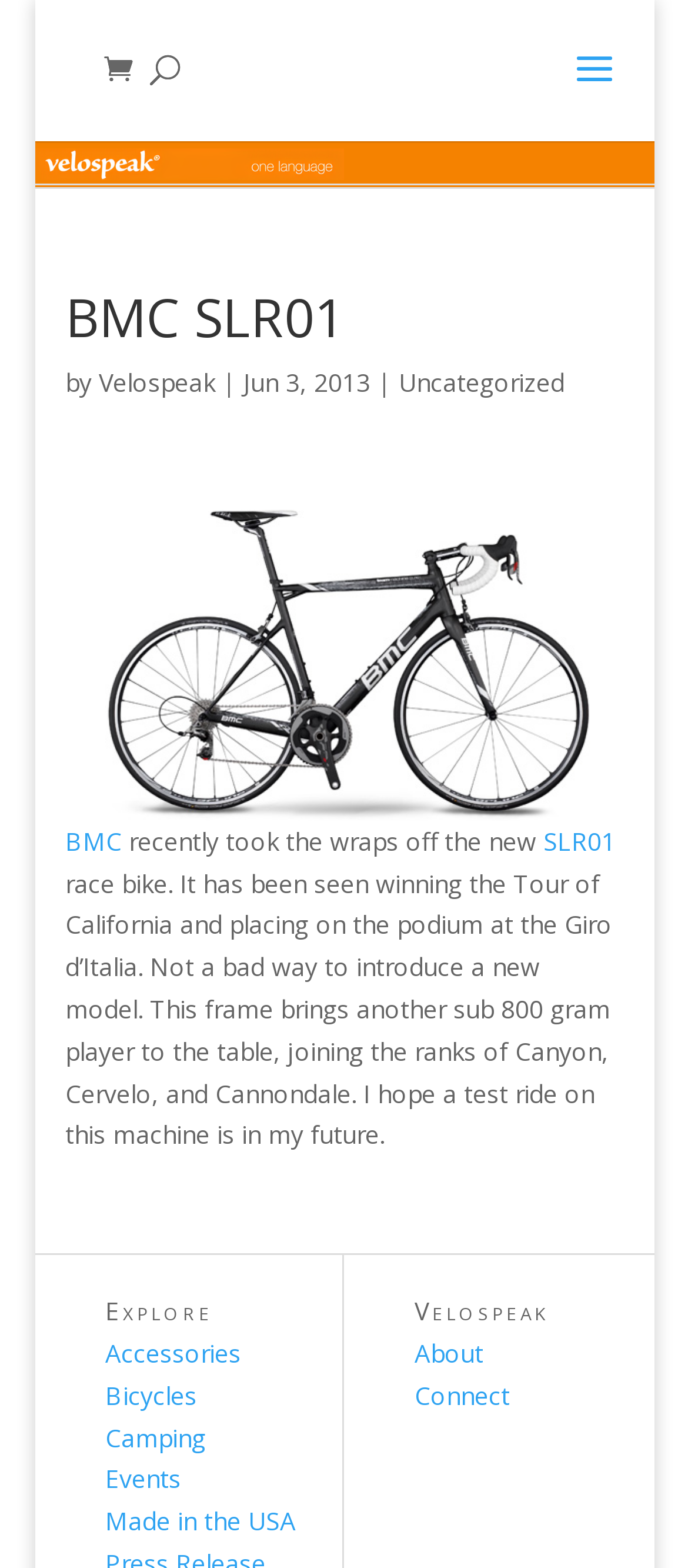Based on the description "Events", find the bounding box of the specified UI element.

[0.153, 0.933, 0.263, 0.954]